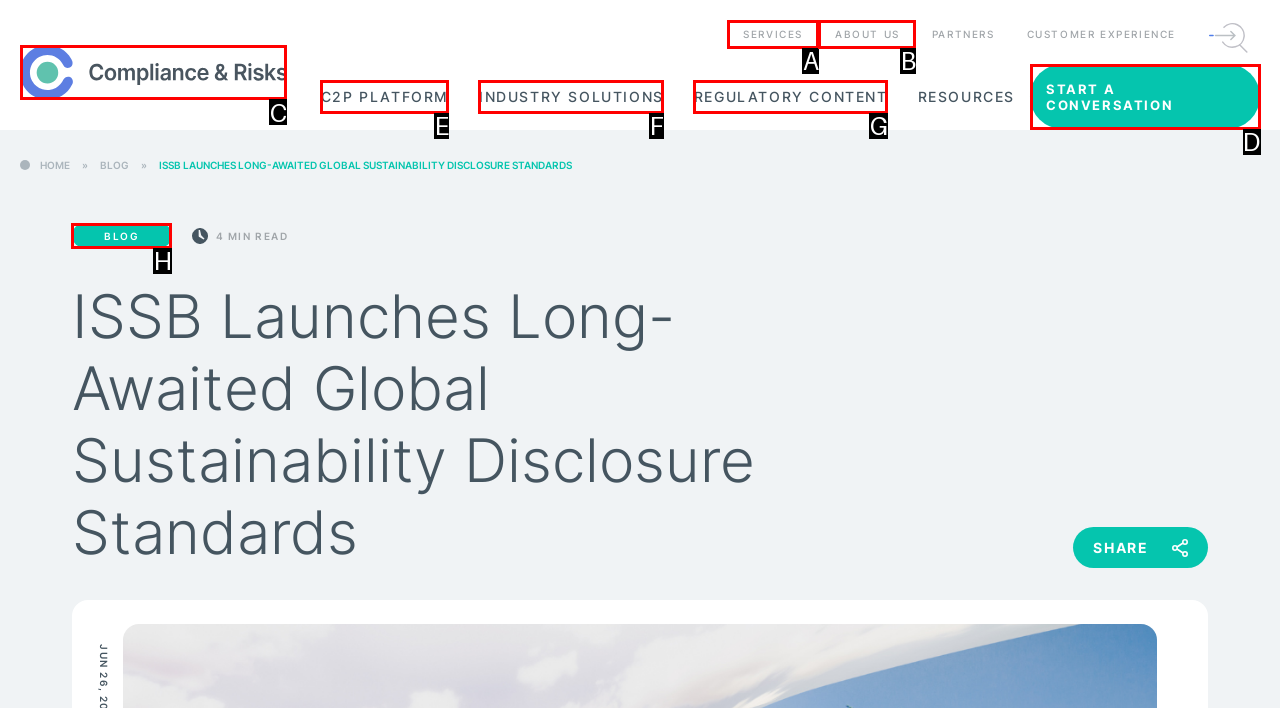Determine the right option to click to perform this task: Click Compliance & Risks
Answer with the correct letter from the given choices directly.

C